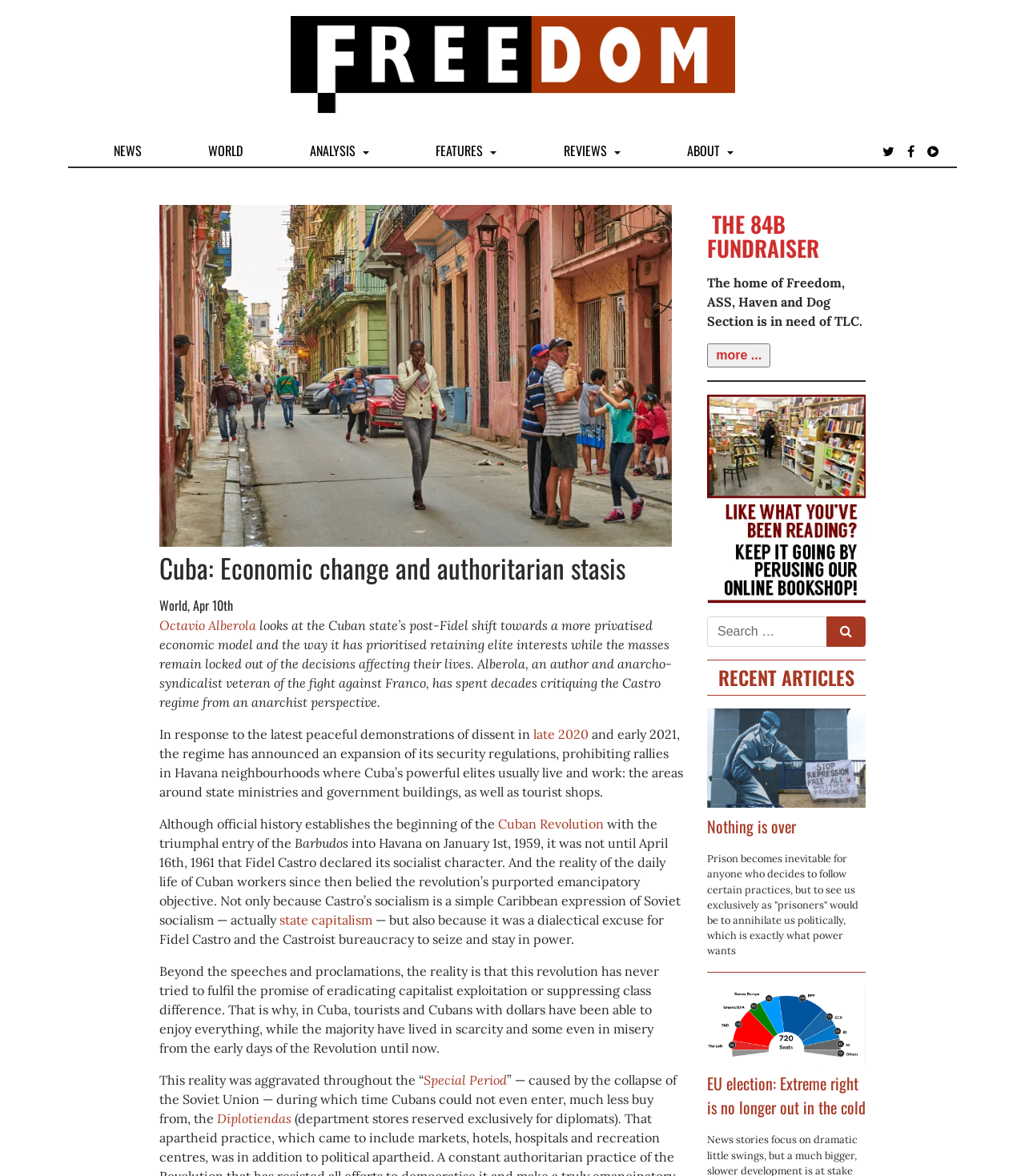Using the information in the image, give a comprehensive answer to the question: 
What are the main categories on the website?

I found the answer by examining the top navigation bar, which contains links to different categories, including NEWS, WORLD, ANALYSIS, FEATURES, REVIEWS, and ABOUT.